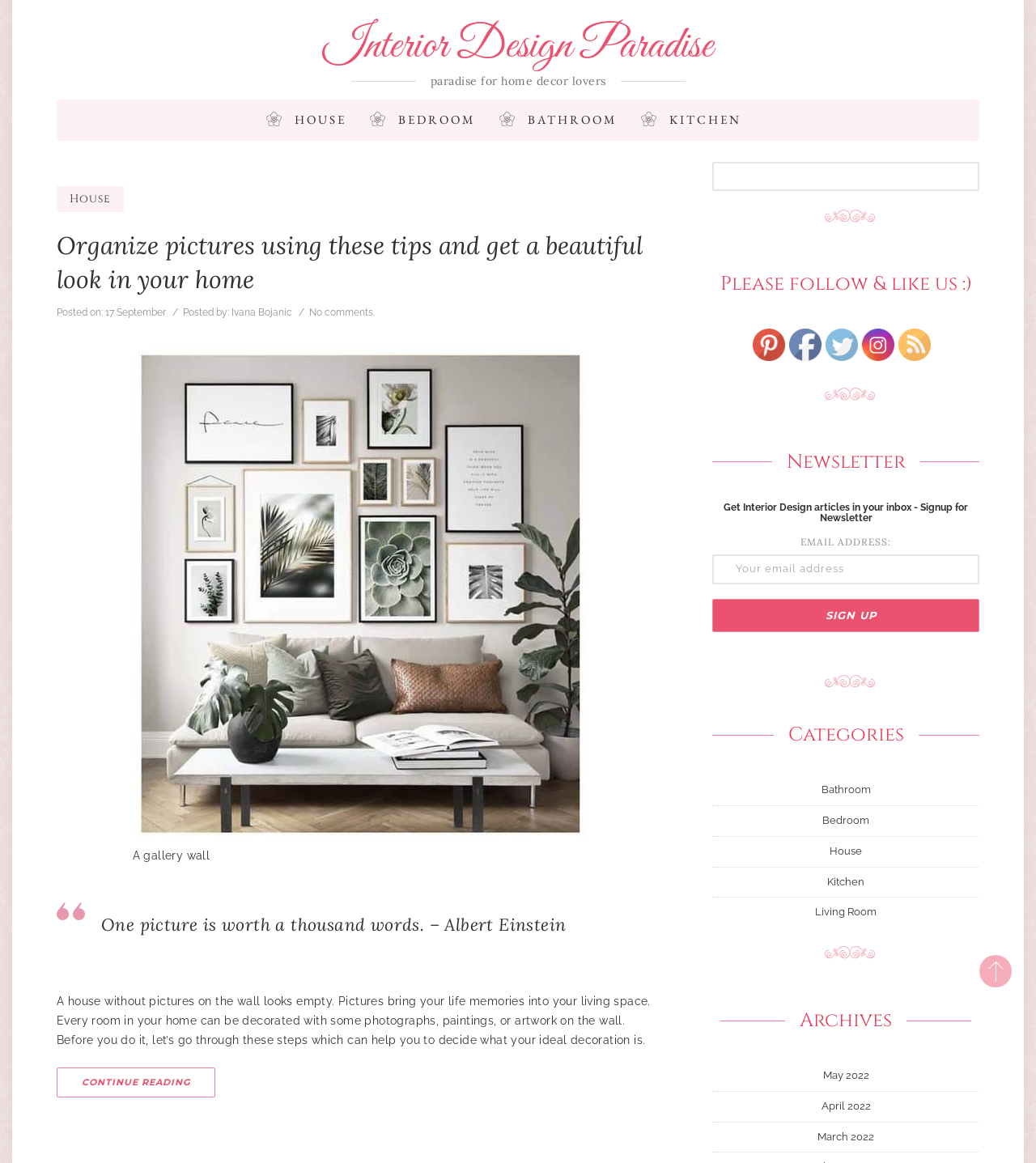Identify the bounding box of the UI component described as: "Social Media".

None